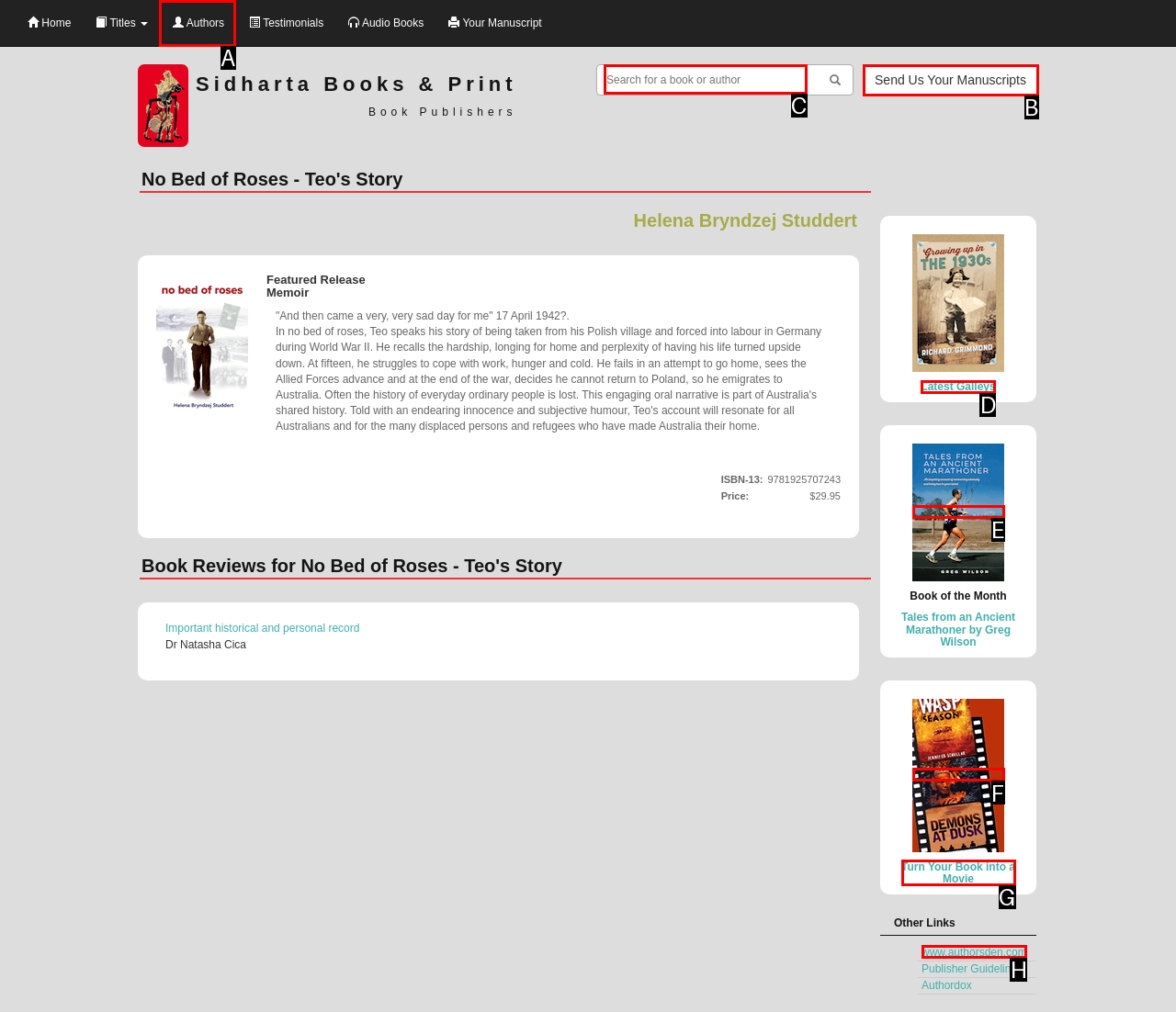Indicate which lettered UI element to click to fulfill the following task: Search for a book or author
Provide the letter of the correct option.

C